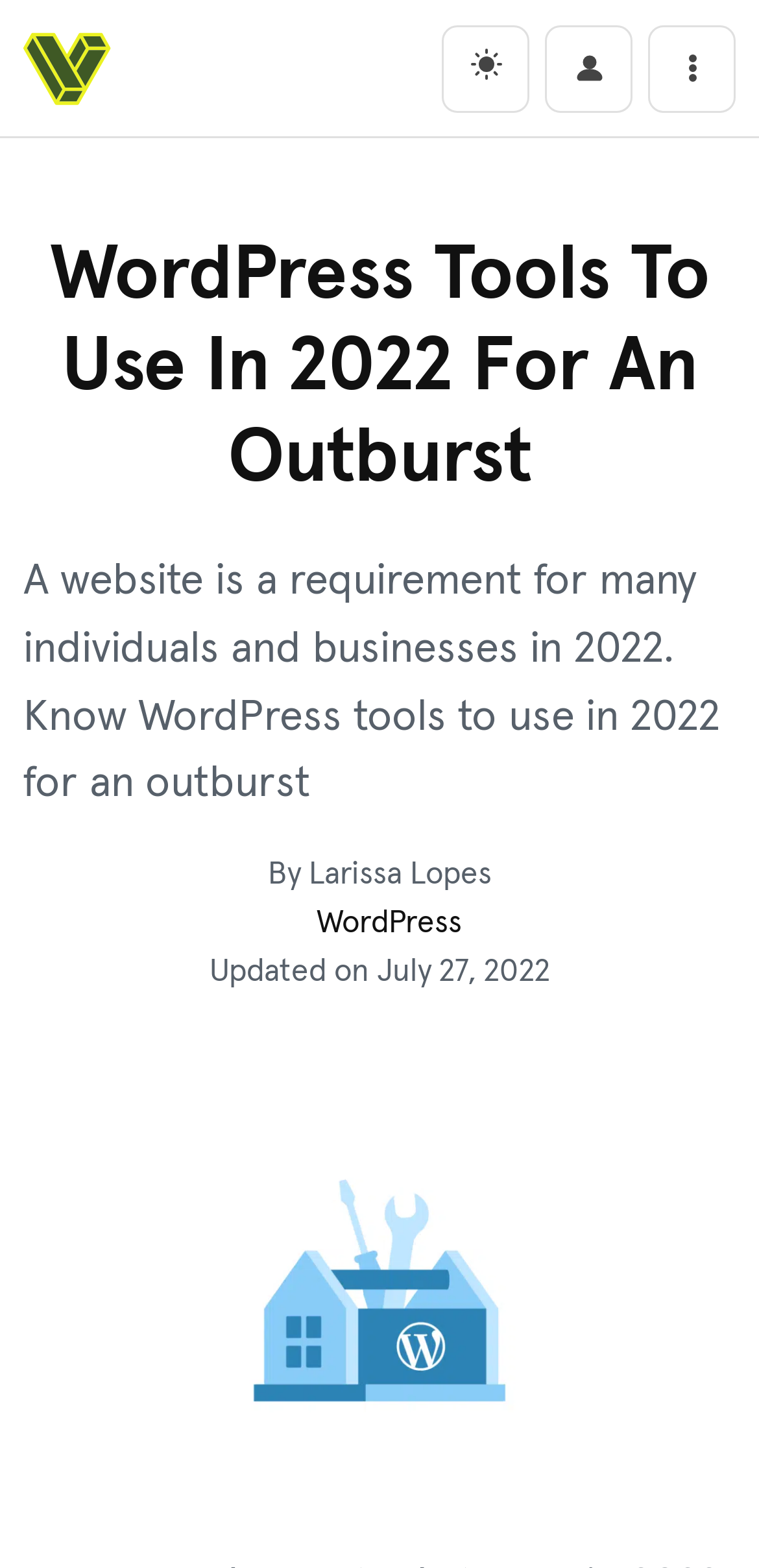What is the purpose of the button 'dark'?
Look at the image and answer the question using a single word or phrase.

To change theme